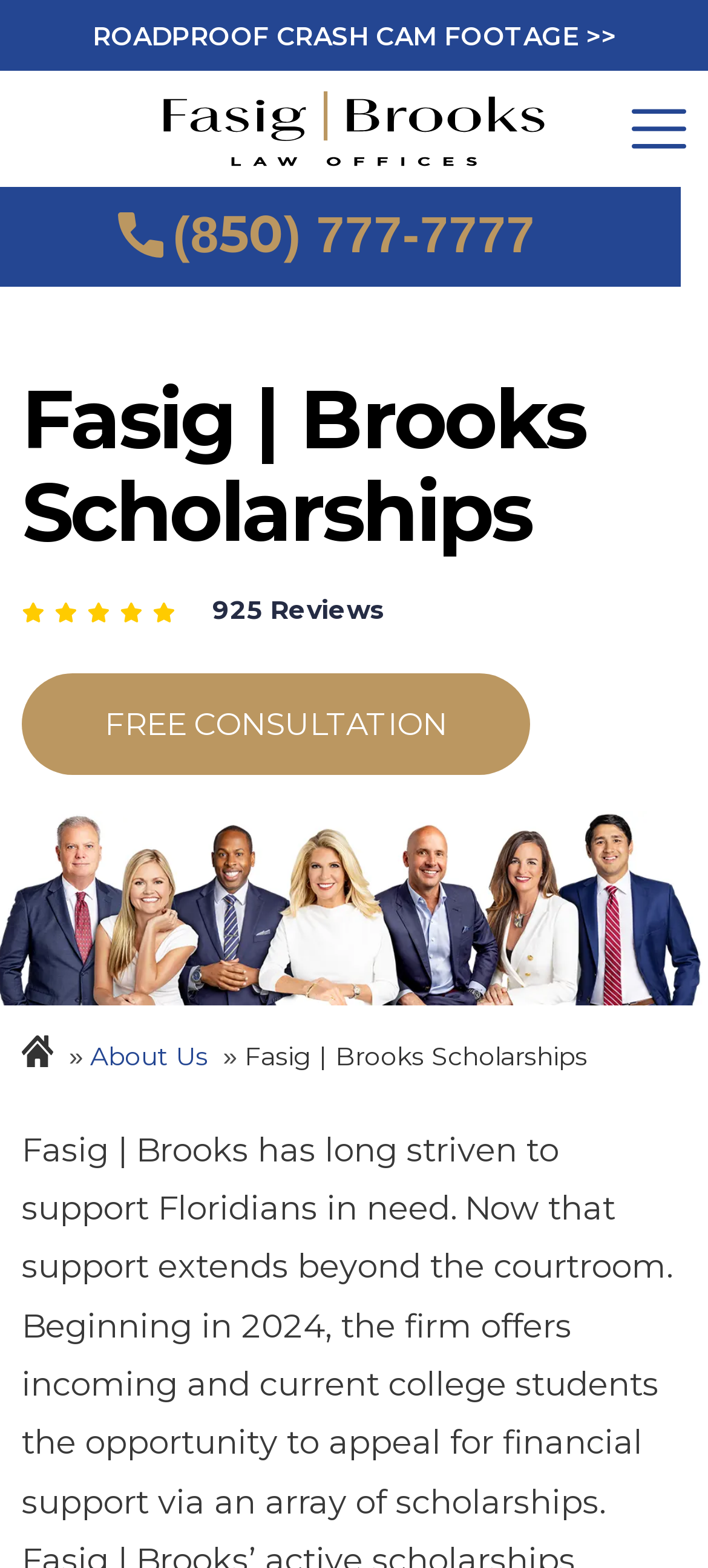Use a single word or phrase to answer the question:
How many images are there on the webpage?

9